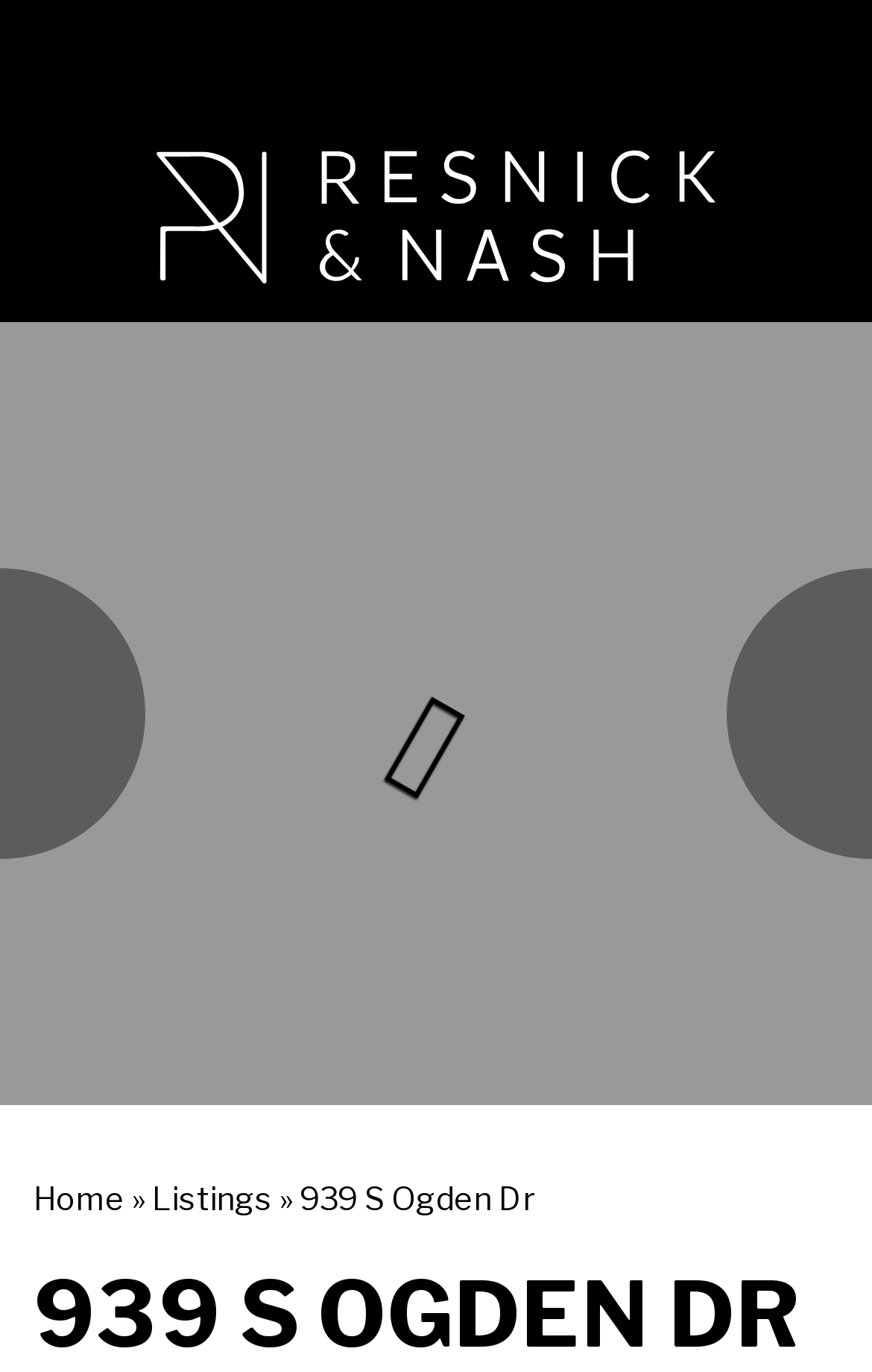How many images are on the webpage?
Analyze the image and provide a thorough answer to the question.

I counted the image elements on the webpage and found two images: 'Resnik Nash Logo' and 'Listing Image #0'.